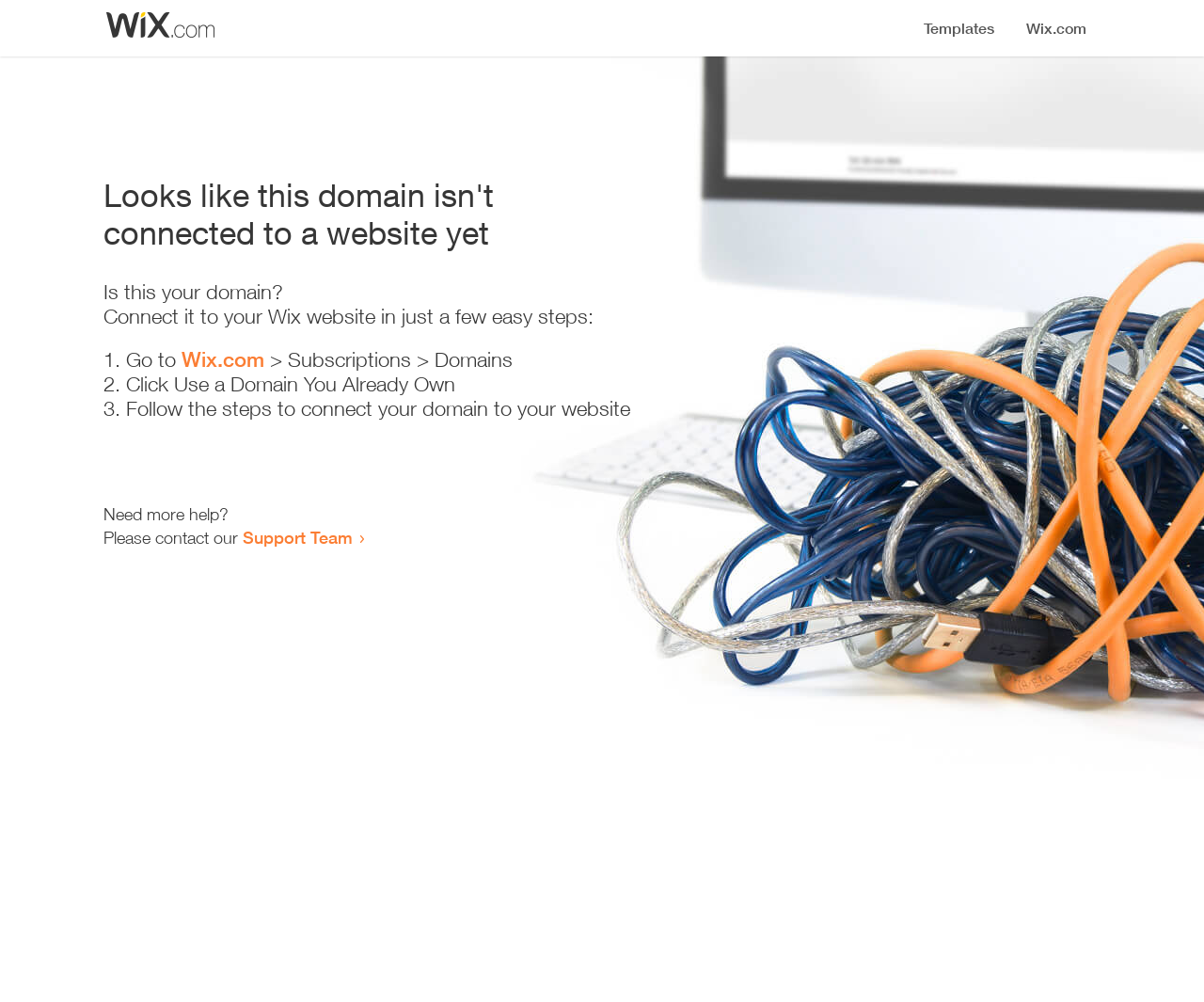Offer an extensive depiction of the webpage and its key elements.

The webpage appears to be an error page, indicating that a domain is not connected to a website yet. At the top, there is a small image, followed by a heading that states the error message. Below the heading, there is a series of instructions to connect the domain to a Wix website. The instructions are presented in a step-by-step format, with each step numbered and accompanied by a brief description. The first step involves going to Wix.com and navigating to the Subscriptions and Domains section. The second step is to click on "Use a Domain You Already Own", and the third step is to follow the instructions to connect the domain to the website. 

At the bottom of the page, there is a section that offers additional help, with a link to contact the Support Team. The overall layout is simple and easy to follow, with clear headings and concise text.